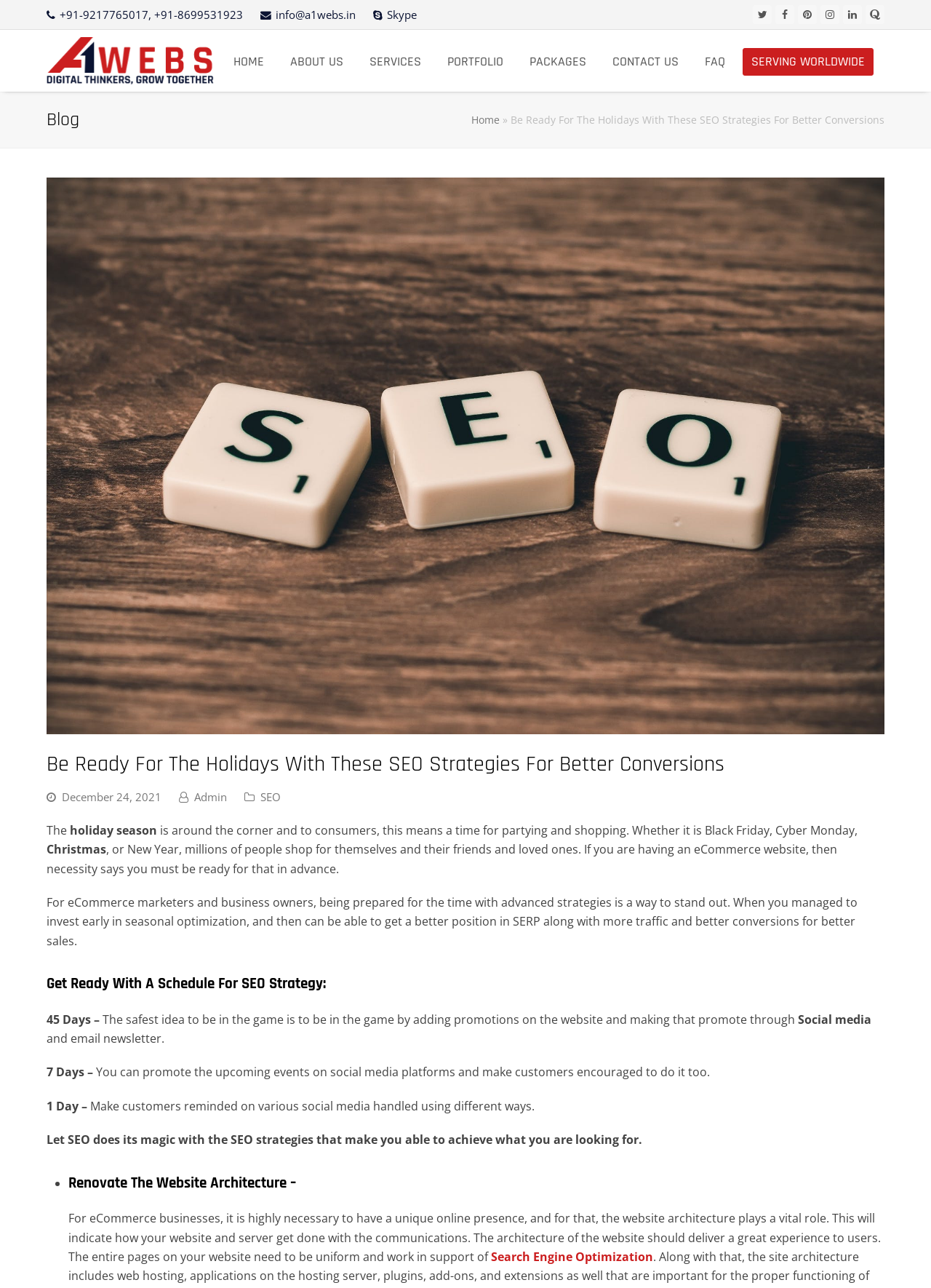Identify the bounding box coordinates of the clickable region necessary to fulfill the following instruction: "Share on Facebook". The bounding box coordinates should be four float numbers between 0 and 1, i.e., [left, top, right, bottom].

None